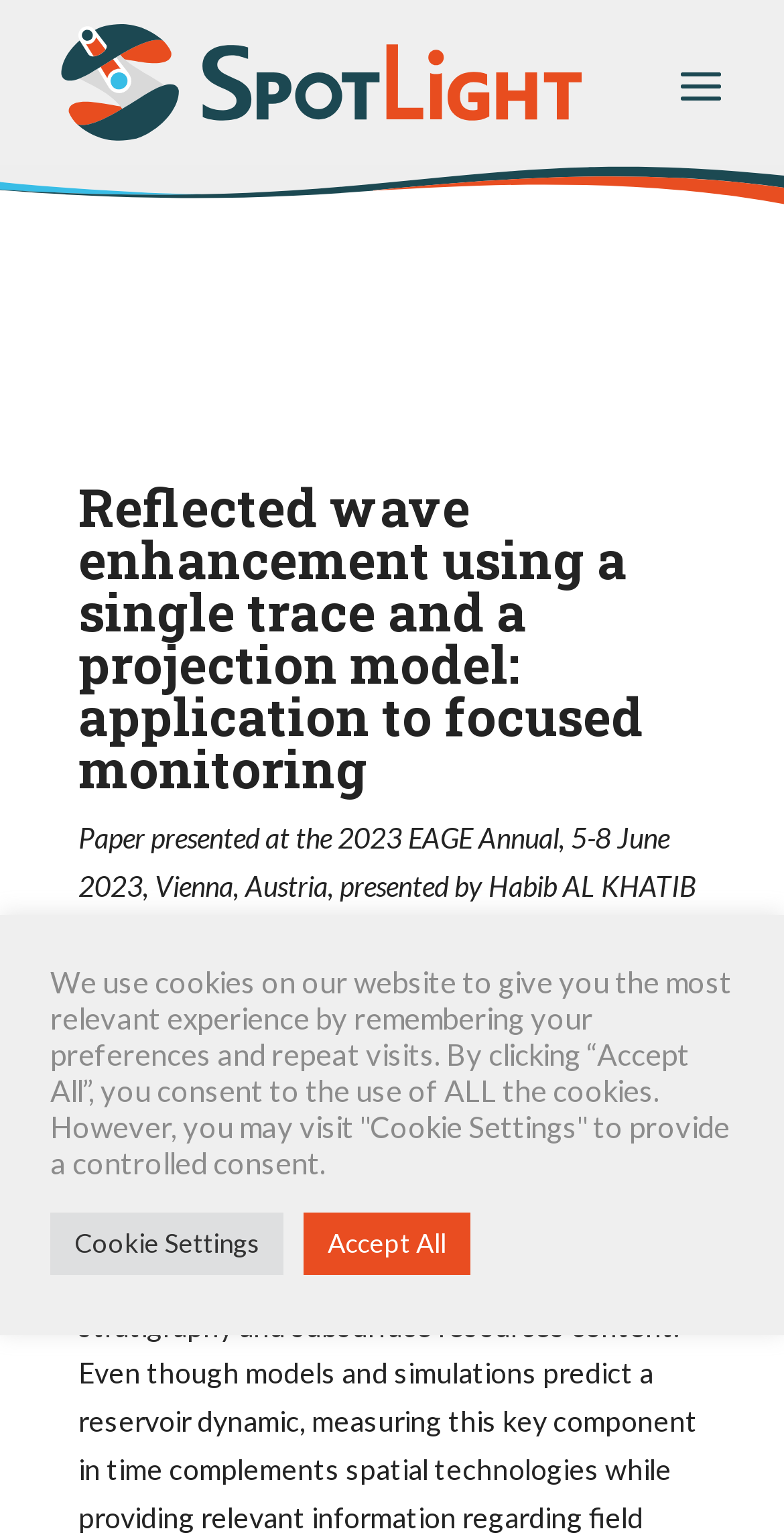Based on the element description E. Morgan, identify the bounding box coordinates for the UI element. The coordinates should be in the format (top-left x, top-left y, bottom-right x, bottom-right y) and within the 0 to 1 range.

[0.677, 0.645, 0.836, 0.667]